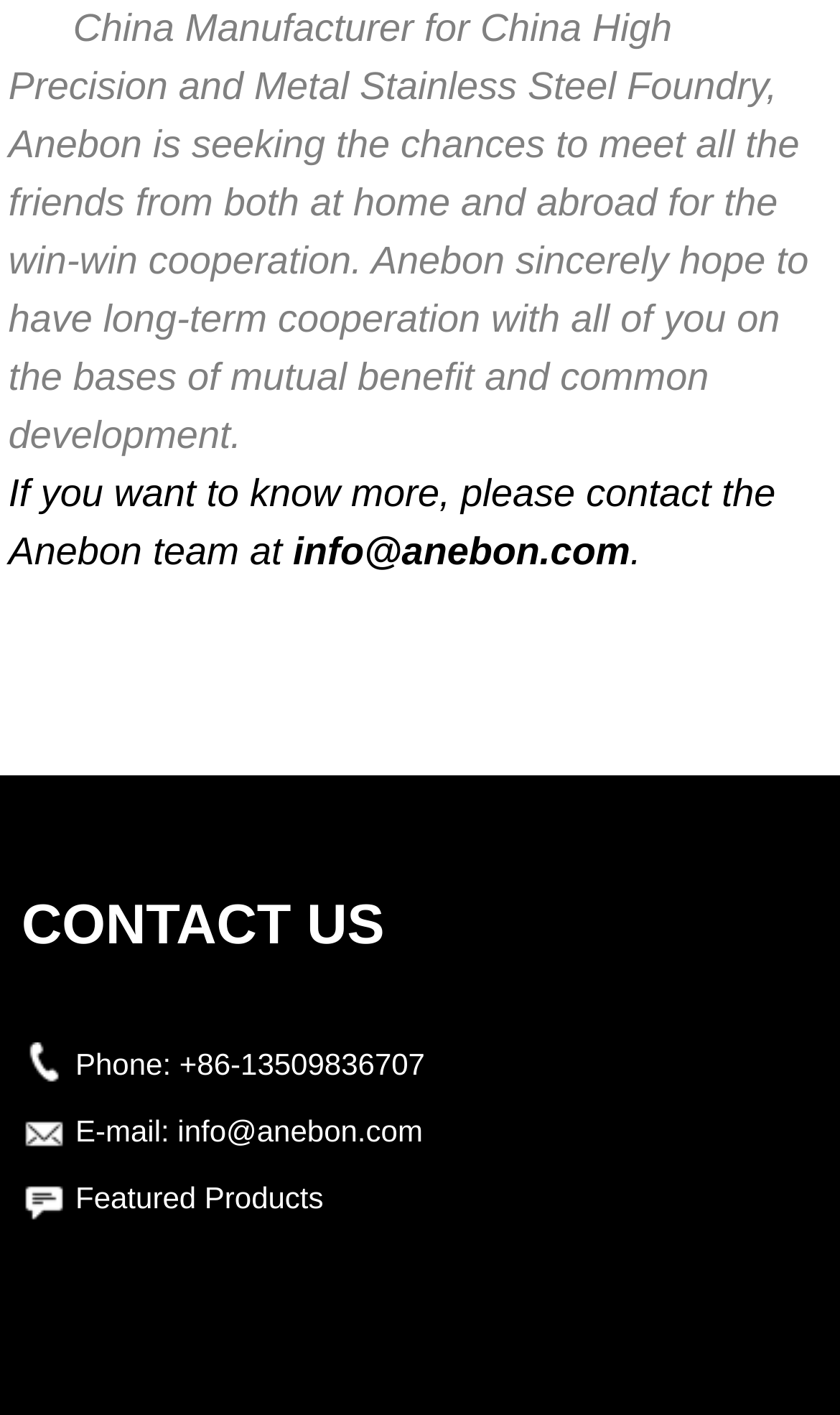Use the information in the screenshot to answer the question comprehensively: What is the phone number of the company?

The phone number of the company can be found in the 'CONTACT US' section, where it is listed as 'Phone: +86-13509836707'.